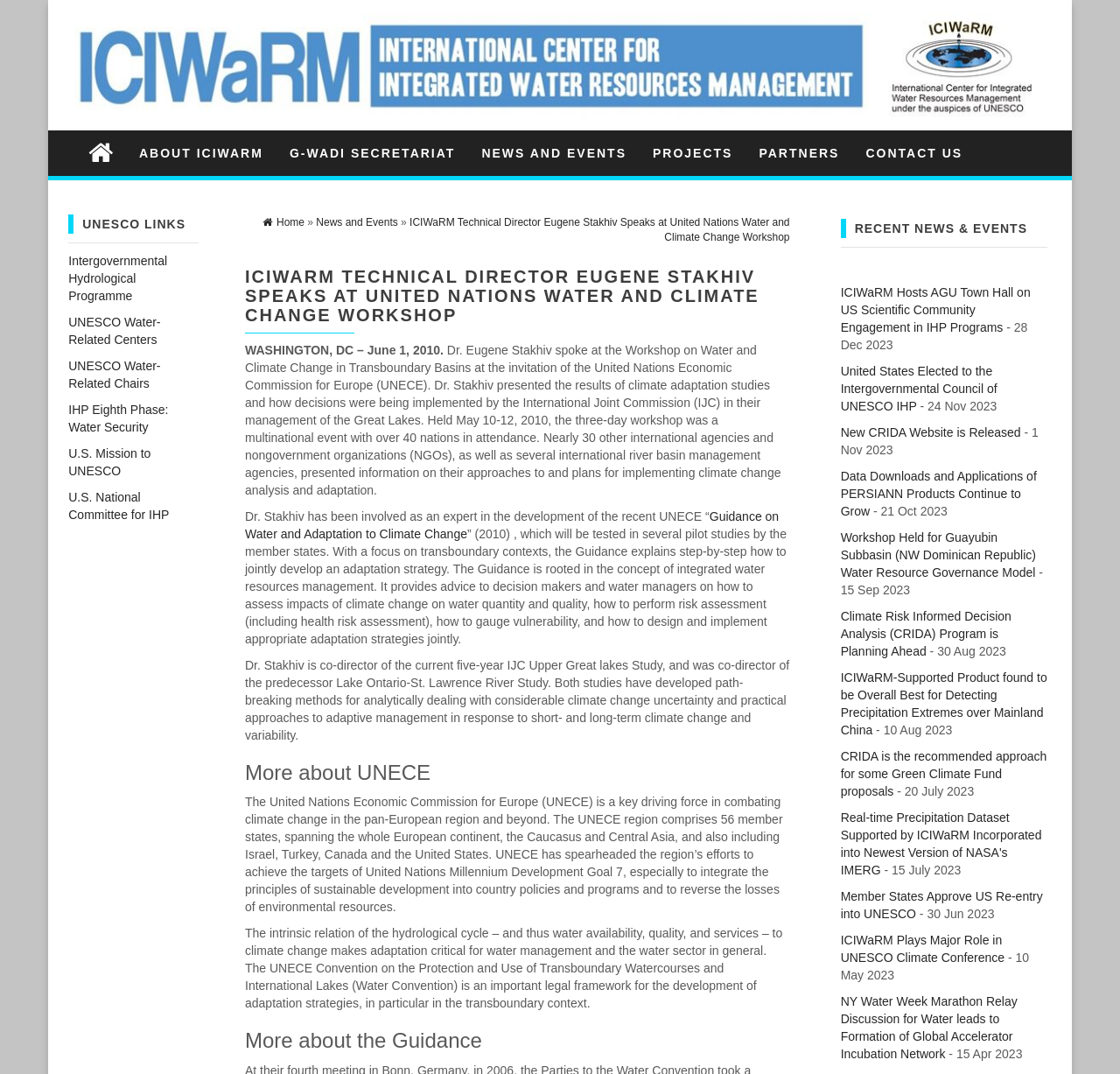Please identify the bounding box coordinates of the clickable area that will allow you to execute the instruction: "Click on ABOUT ICIWARM".

[0.112, 0.122, 0.247, 0.163]